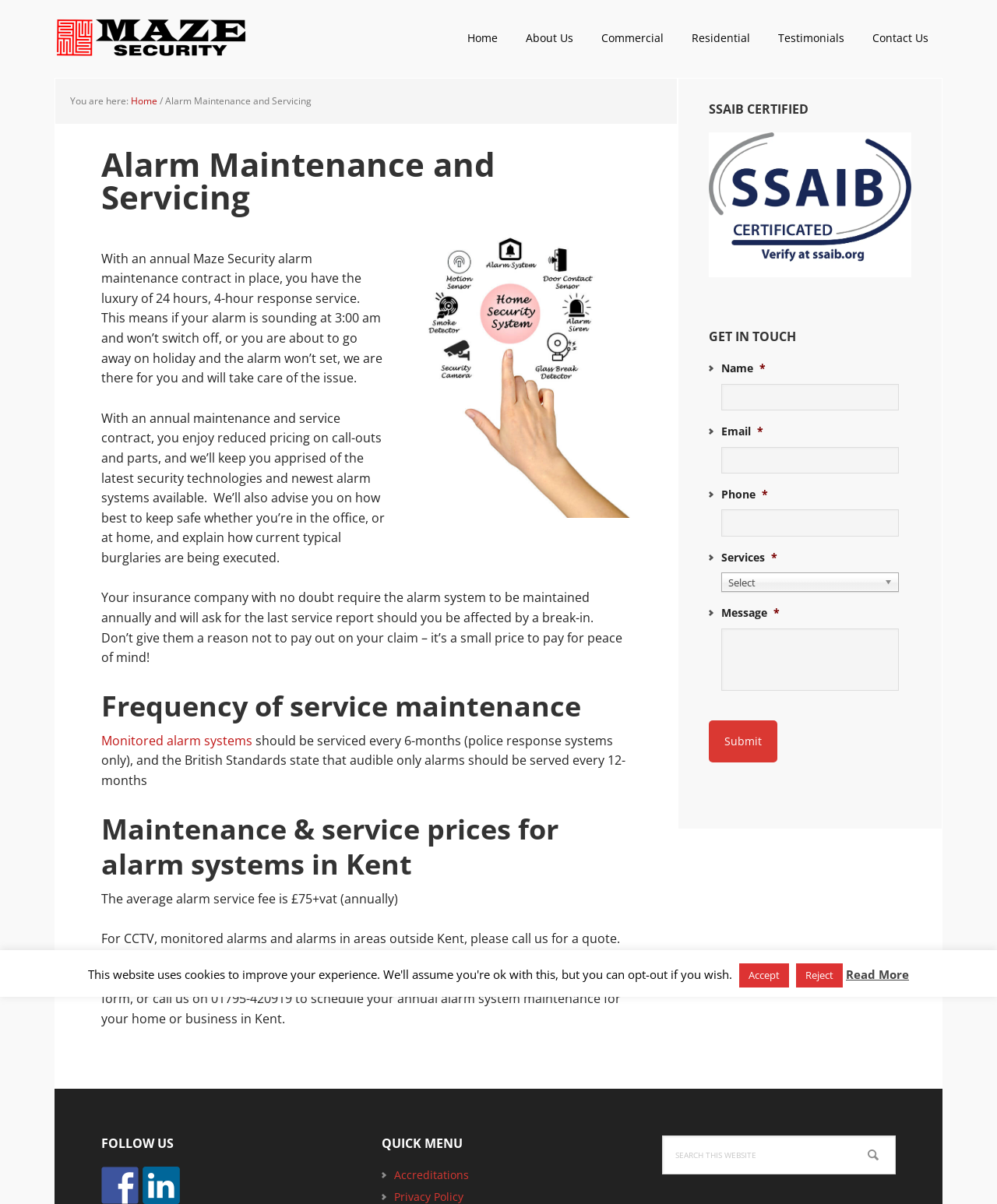Please find the bounding box coordinates of the clickable region needed to complete the following instruction: "Click on the 'Home' link". The bounding box coordinates must consist of four float numbers between 0 and 1, i.e., [left, top, right, bottom].

[0.455, 0.0, 0.513, 0.065]